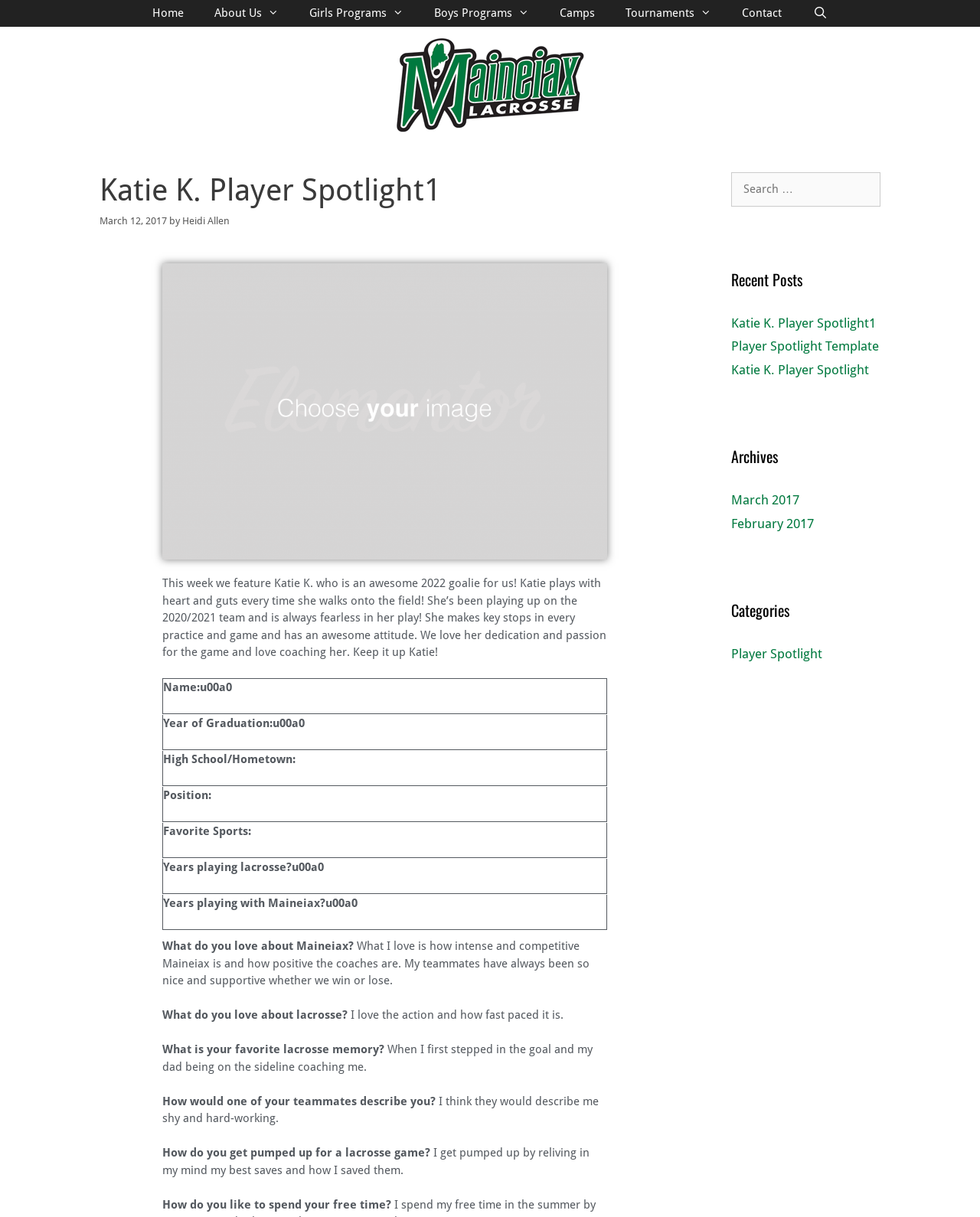How many years has Katie K. been playing lacrosse?
Based on the image, give a one-word or short phrase answer.

Not specified